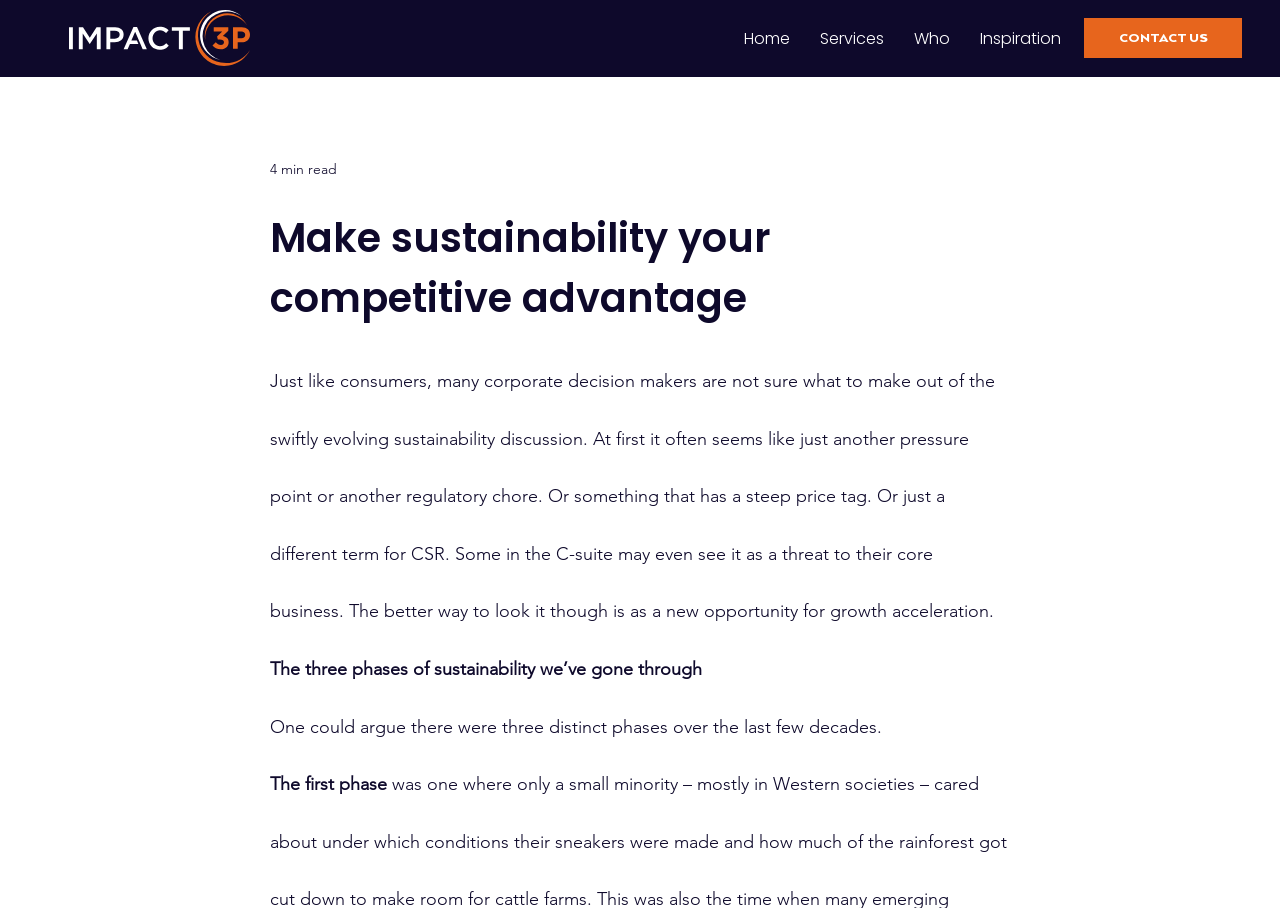Please determine the primary heading and provide its text.

Make sustainability your competitive advantage